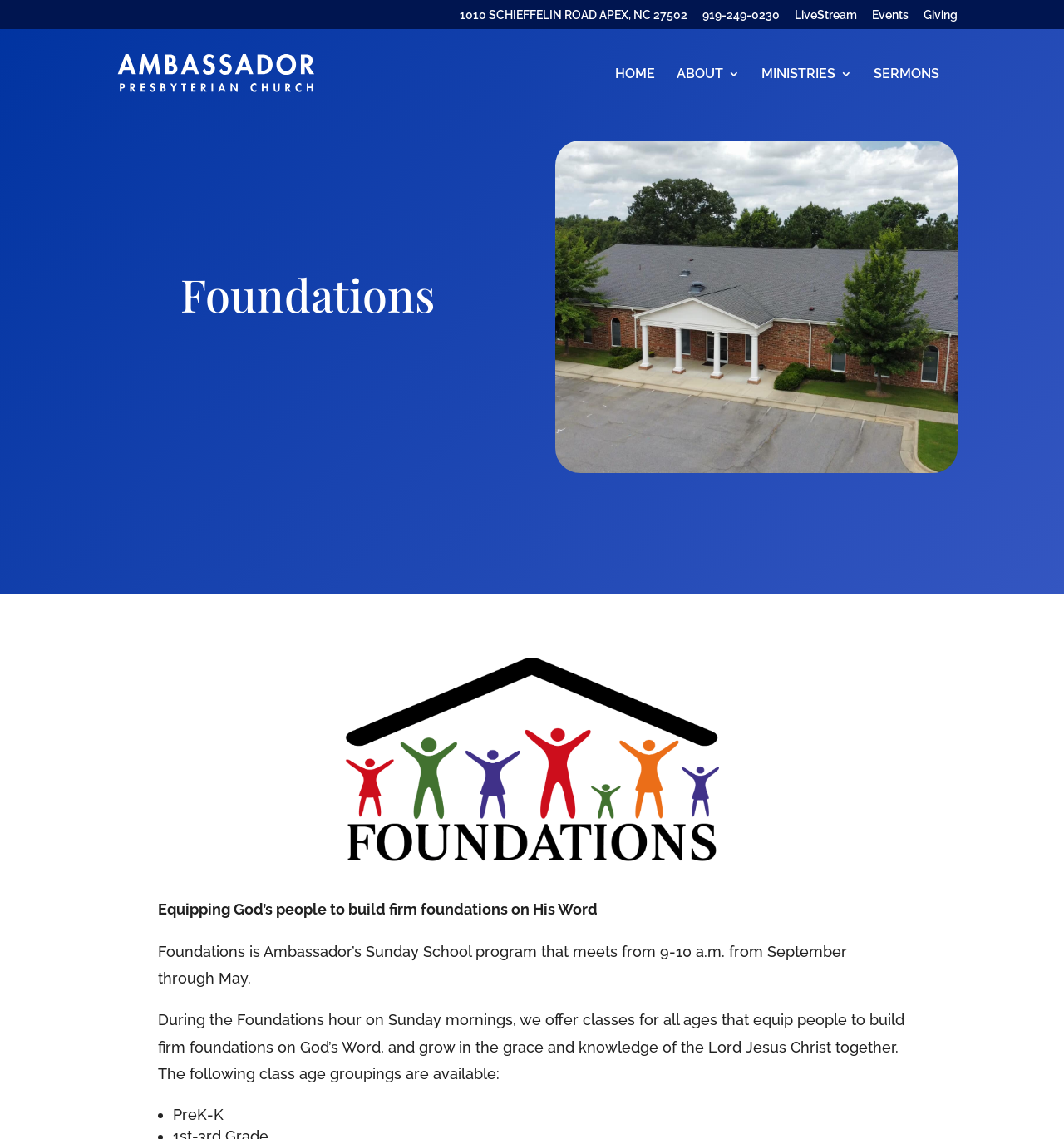What is the address of Ambassador Presbyterian Church?
Answer the question with as much detail as you can, using the image as a reference.

I found the address by looking at the top navigation bar, where I saw a link with the text '1010 SCHIEFFELIN ROAD APEX, NC 27502', which is likely the address of the church.